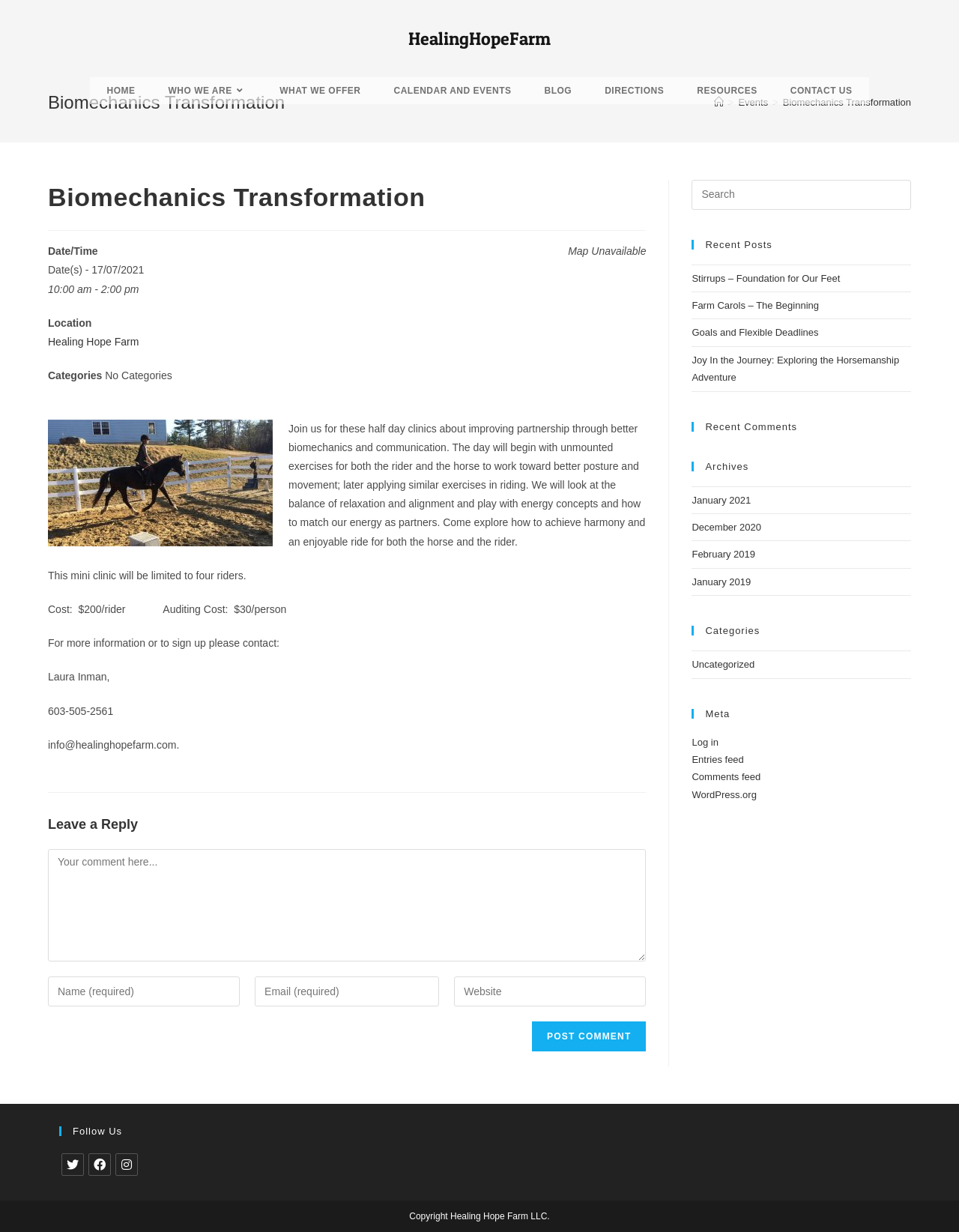Summarize the webpage with intricate details.

The webpage is about Biomechanics Transformation at HealingHopeFarm. At the top, there is a navigation menu with links to different sections of the website, including HOME, WHO WE ARE, WHAT WE OFFER, CALENDAR AND EVENTS, BLOG, DIRECTIONS, RESOURCES, and CONTACT US. Below the navigation menu, there is a header section with a heading "Biomechanics Transformation" and a breadcrumbs navigation section showing the current page's location.

The main content of the webpage is divided into two sections. On the left, there is an article section that takes up most of the page's width. It contains a heading "Biomechanics Transformation" and a description of a half-day clinic about improving partnership through better biomechanics and communication. The description includes details about the clinic's schedule, location, and cost. There is also a section for leaving a reply, which includes a comment box, name and email input fields, and a "Post Comment" button.

On the right, there is a sidebar section that takes up about a quarter of the page's width. It contains a search box, a section for recent posts, recent comments, archives, categories, and meta information. The recent posts section lists four article titles with links, and the archives section lists four month-year combinations with links. The categories section lists one category, "Uncategorized", with a link. The meta section contains links to log in, entries feed, comments feed, and WordPress.org.

At the bottom of the page, there is a footer section with a heading "Follow Us" and links to Twitter, Facebook, and Instagram. Below the social media links, there is a copyright notice that reads "Copyright Healing Hope Farm LLC."